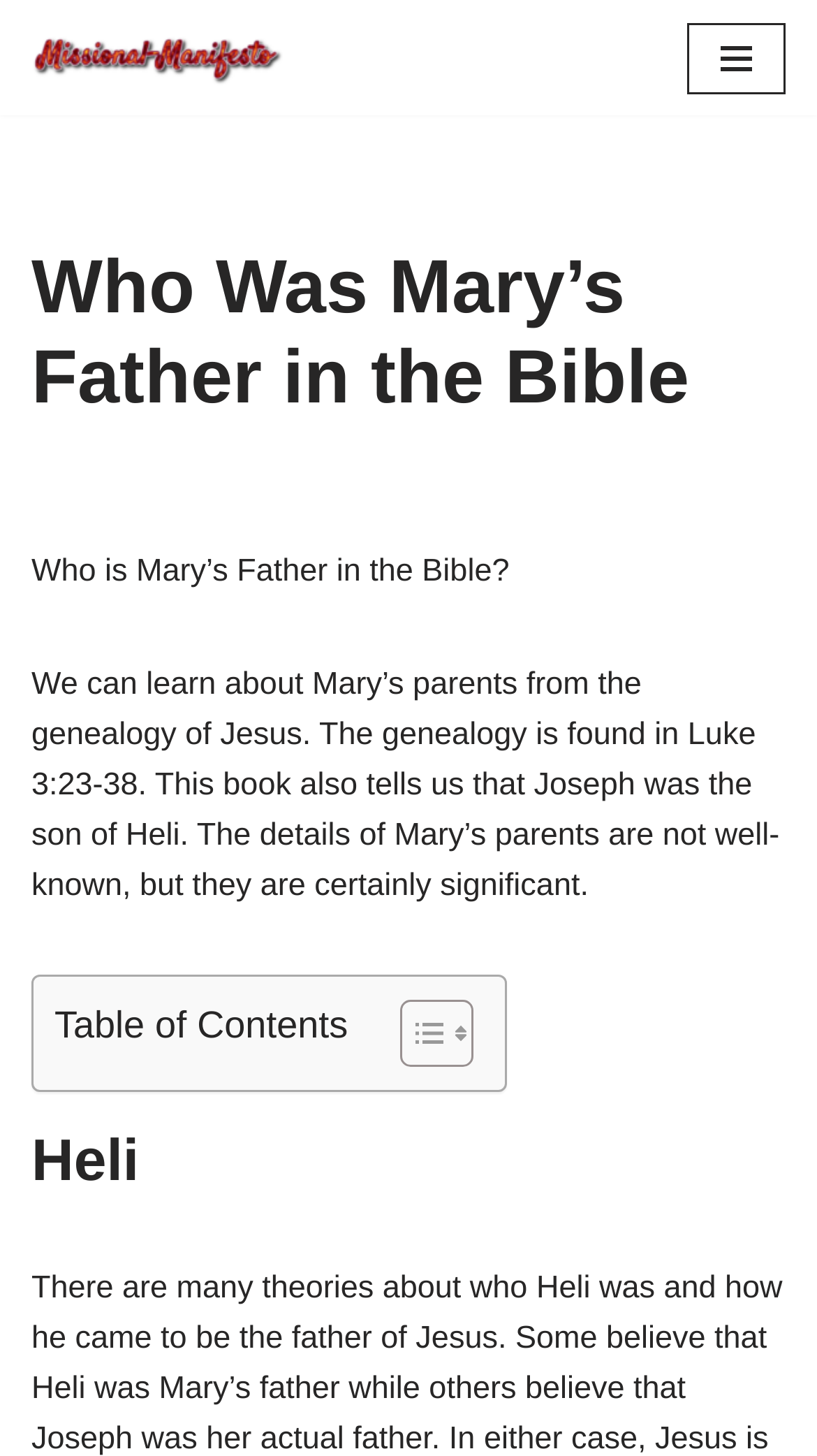Please answer the following question using a single word or phrase: 
Is the webpage about Mary's mother?

No